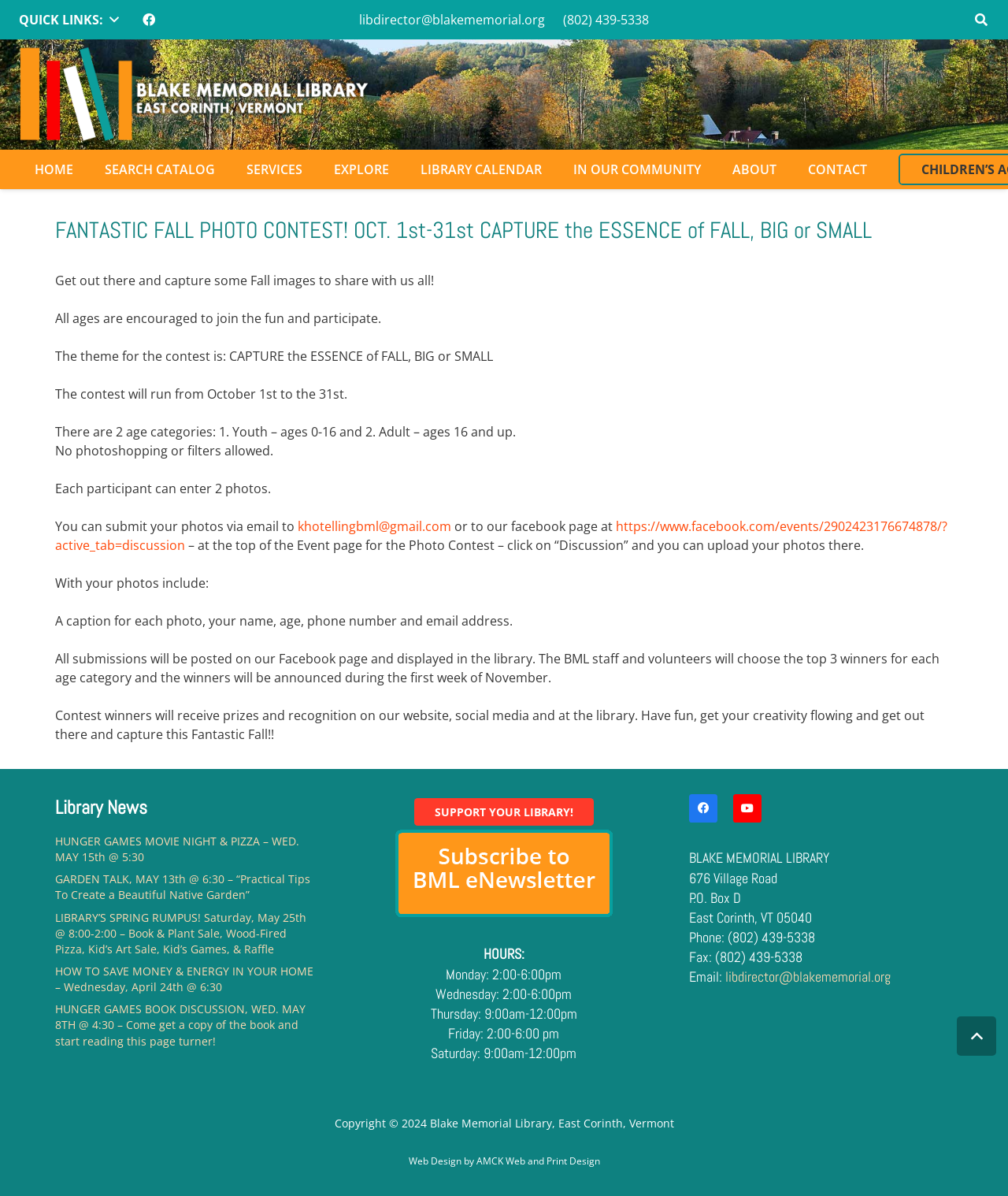Provide an in-depth caption for the webpage.

The webpage is about the Blake Memorial Library's Fantastic Fall Photo Contest. At the top, there is a navigation bar with links to "Quick Links", "Facebook", and a search bar. Below the navigation bar, there is a logo of the Blake Memorial Library, followed by a row of links to different sections of the website, including "Home", "Search Catalog", "Services", "Explore", "Library Calendar", "In Our Community", "About", and "Contact".

The main content of the webpage is about the photo contest, which is divided into several sections. The first section has a heading "FANTASTIC FALL PHOTO CONTEST! OCT. 1st-31st CAPTURE the ESSENCE of FALL, BIG or SMALL" and provides an introduction to the contest, encouraging people of all ages to participate. The second section explains the rules of the contest, including the theme, age categories, and submission guidelines. The third section provides information on how to submit photos, including via email or Facebook.

Below the contest information, there is a section titled "Library News" that lists several upcoming events at the library, including a Hunger Games movie night, a garden talk, and a book sale. There is also a section with the library's hours of operation and contact information.

At the bottom of the webpage, there are links to the library's social media profiles, including Facebook and YouTube, as well as a copyright notice and a credit for the web design. A "Back to top" button is located at the bottom right corner of the page.